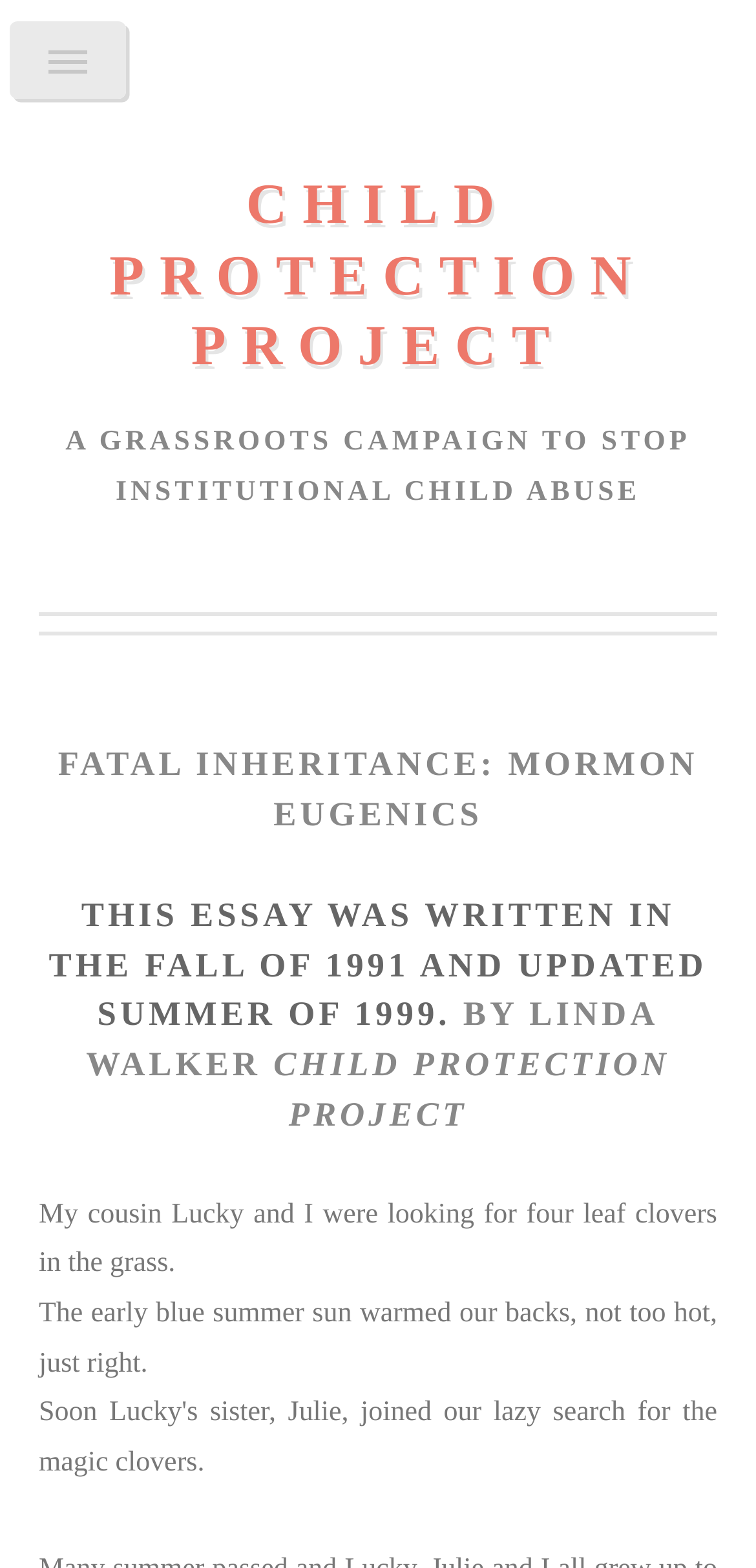What are the authors doing in the first sentence?
Give a one-word or short-phrase answer derived from the screenshot.

Looking for four leaf clovers